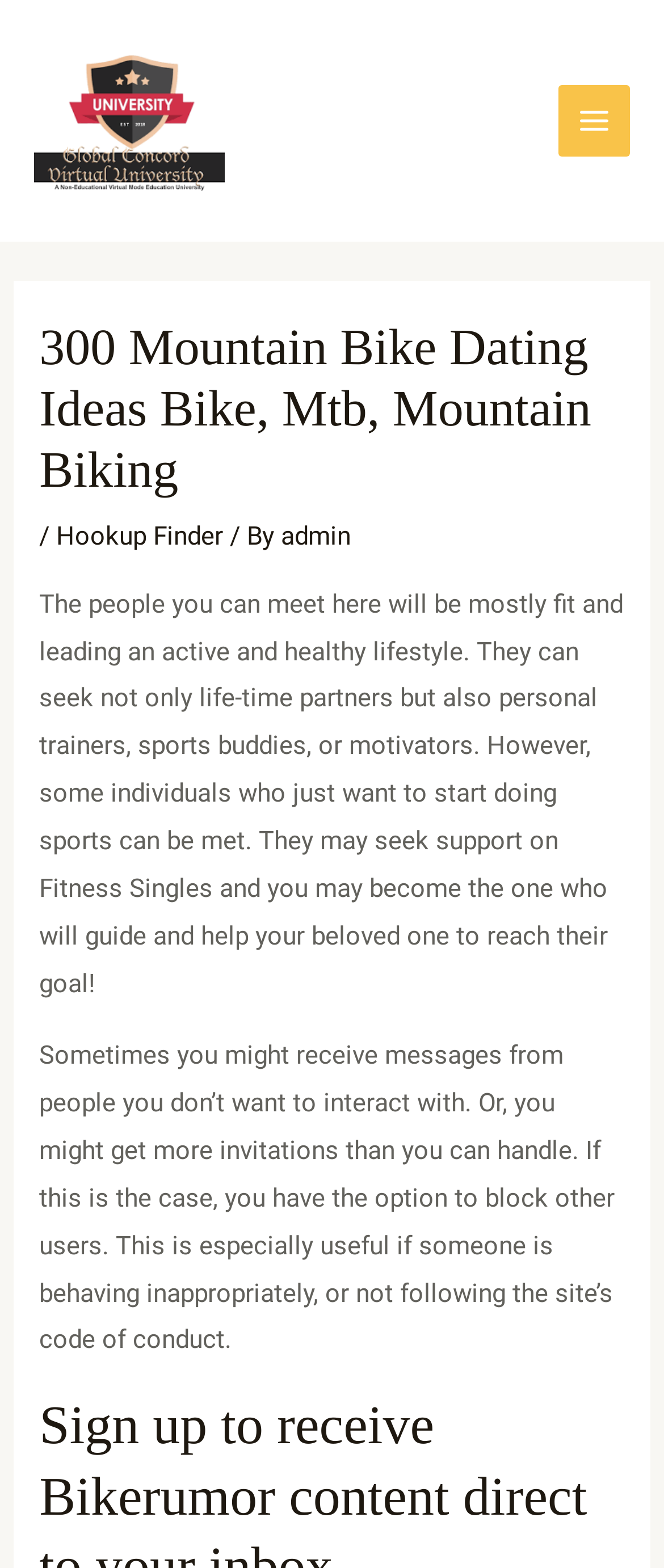Locate the bounding box of the UI element described by: "admin" in the given webpage screenshot.

[0.423, 0.332, 0.528, 0.352]